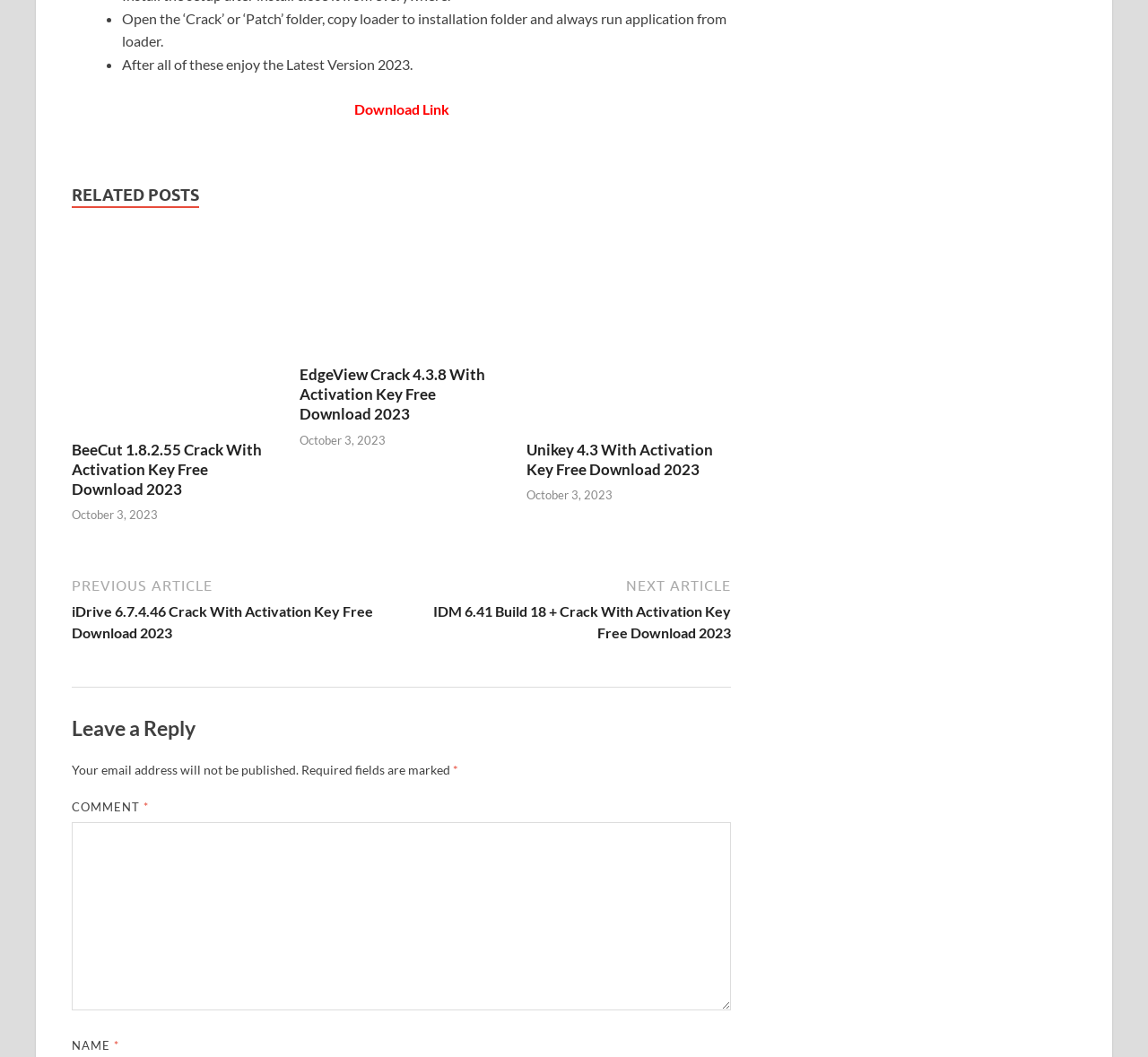Determine the bounding box coordinates of the clickable element necessary to fulfill the instruction: "Enter your name". Provide the coordinates as four float numbers within the 0 to 1 range, i.e., [left, top, right, bottom].

[0.062, 0.982, 0.099, 0.996]